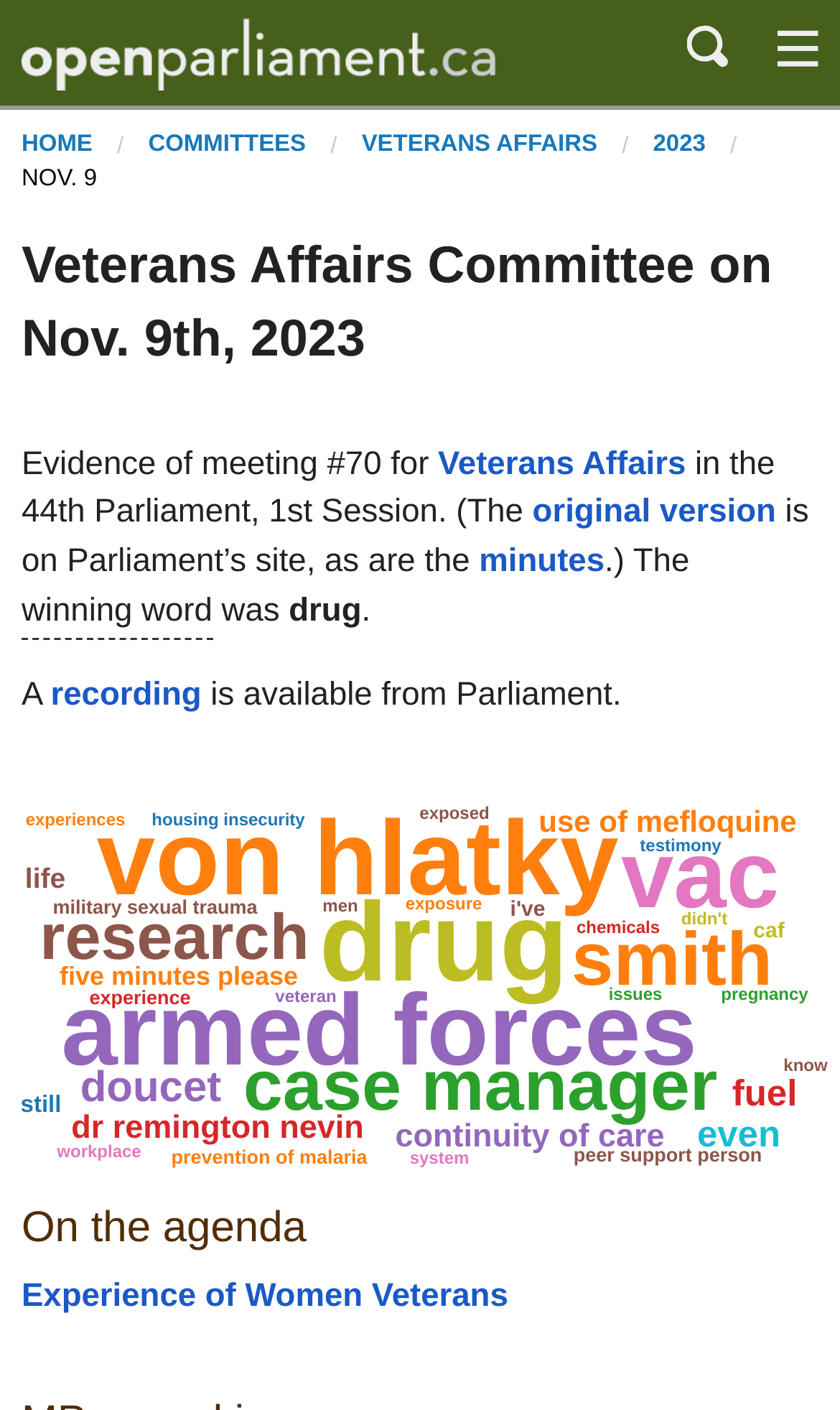What is the time of the committee meeting?
Using the image, give a concise answer in the form of a single word or short phrase.

5 p.m.